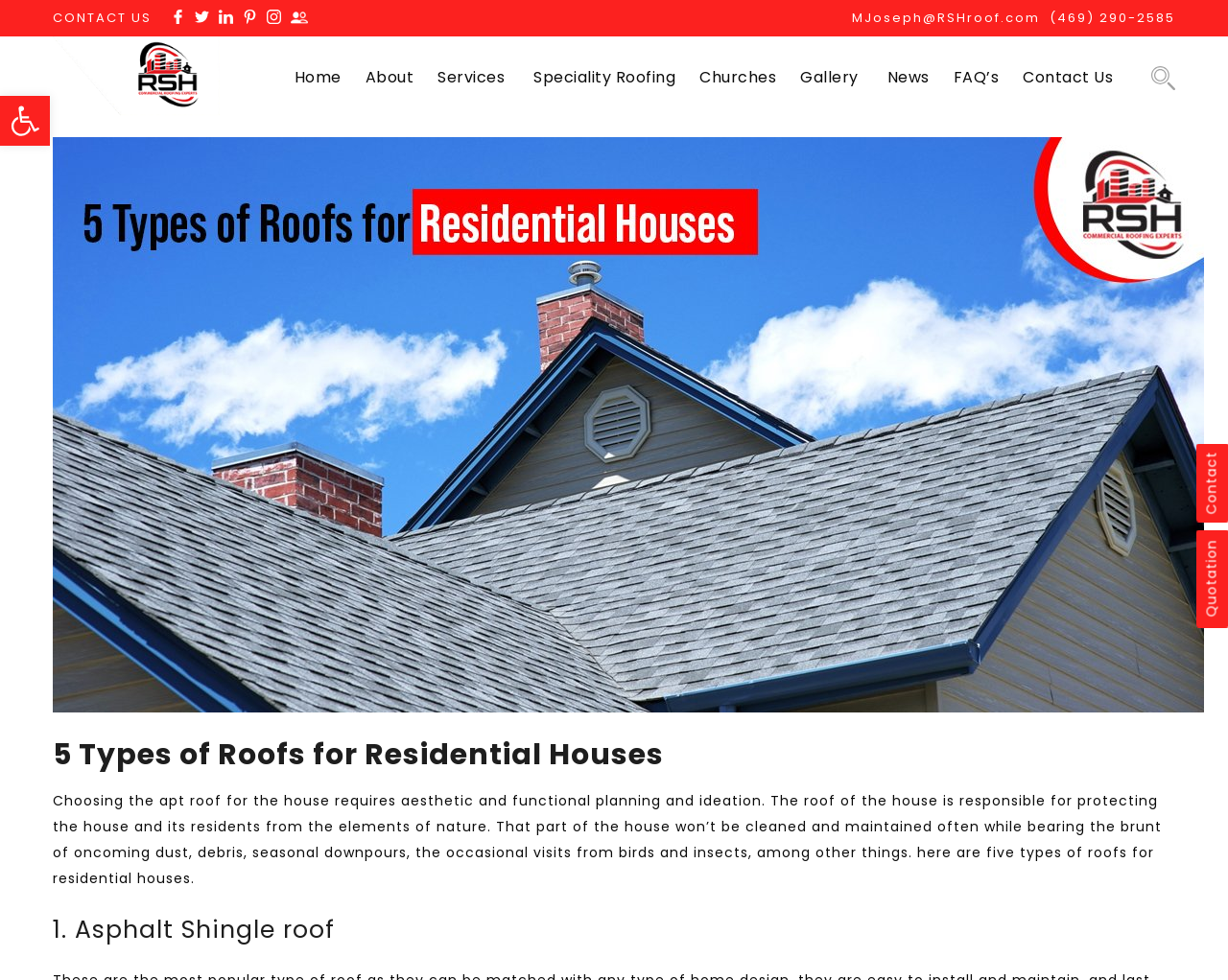Please provide a detailed answer to the question below based on the screenshot: 
What is the first type of roof mentioned on the webpage?

The webpage lists five types of roofs for residential houses, and the first one mentioned is the Asphalt Shingle roof, which is indicated by the heading '1. Asphalt Shingle roof'.